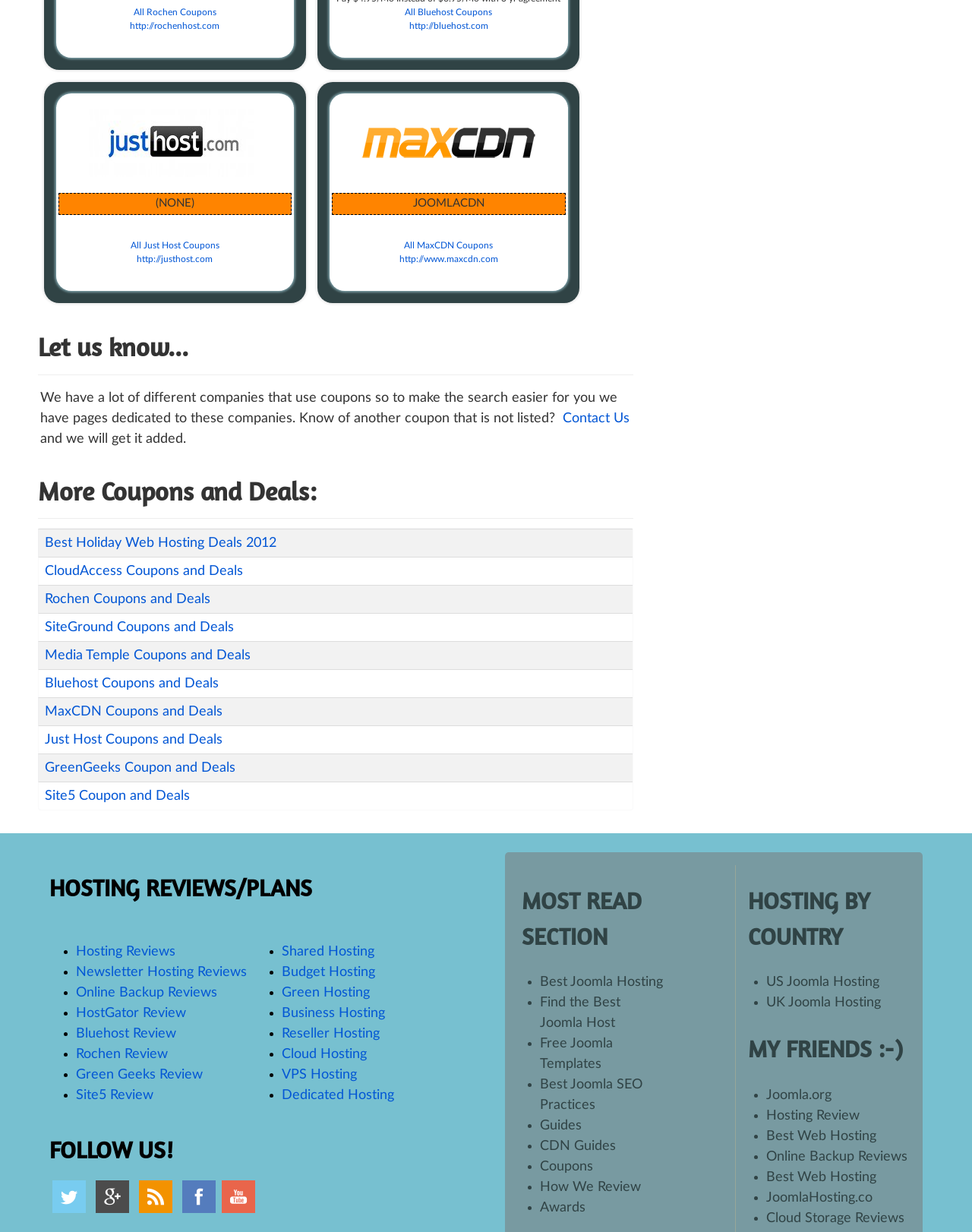What is the function of the 'Contact Us' link?
Please ensure your answer to the question is detailed and covers all necessary aspects.

Based on the context of the webpage, the 'Contact Us' link is likely intended to allow users to submit new coupons or deals that are not already listed on the webpage. The surrounding text suggests that users can contact the webpage administrators to have new coupons added to the collection.